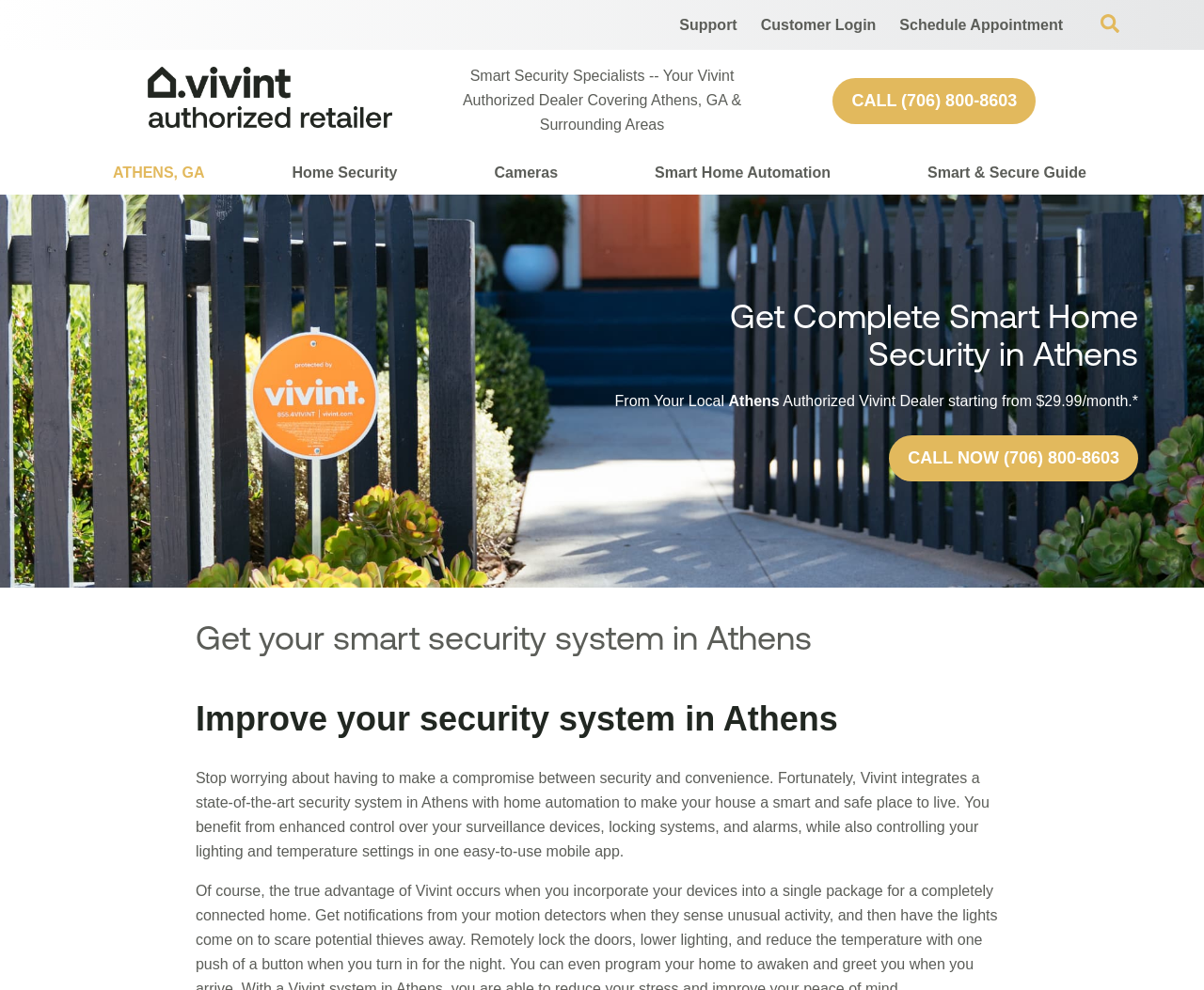Please identify the bounding box coordinates of the element's region that needs to be clicked to fulfill the following instruction: "Call now". The bounding box coordinates should consist of four float numbers between 0 and 1, i.e., [left, top, right, bottom].

[0.738, 0.44, 0.945, 0.486]